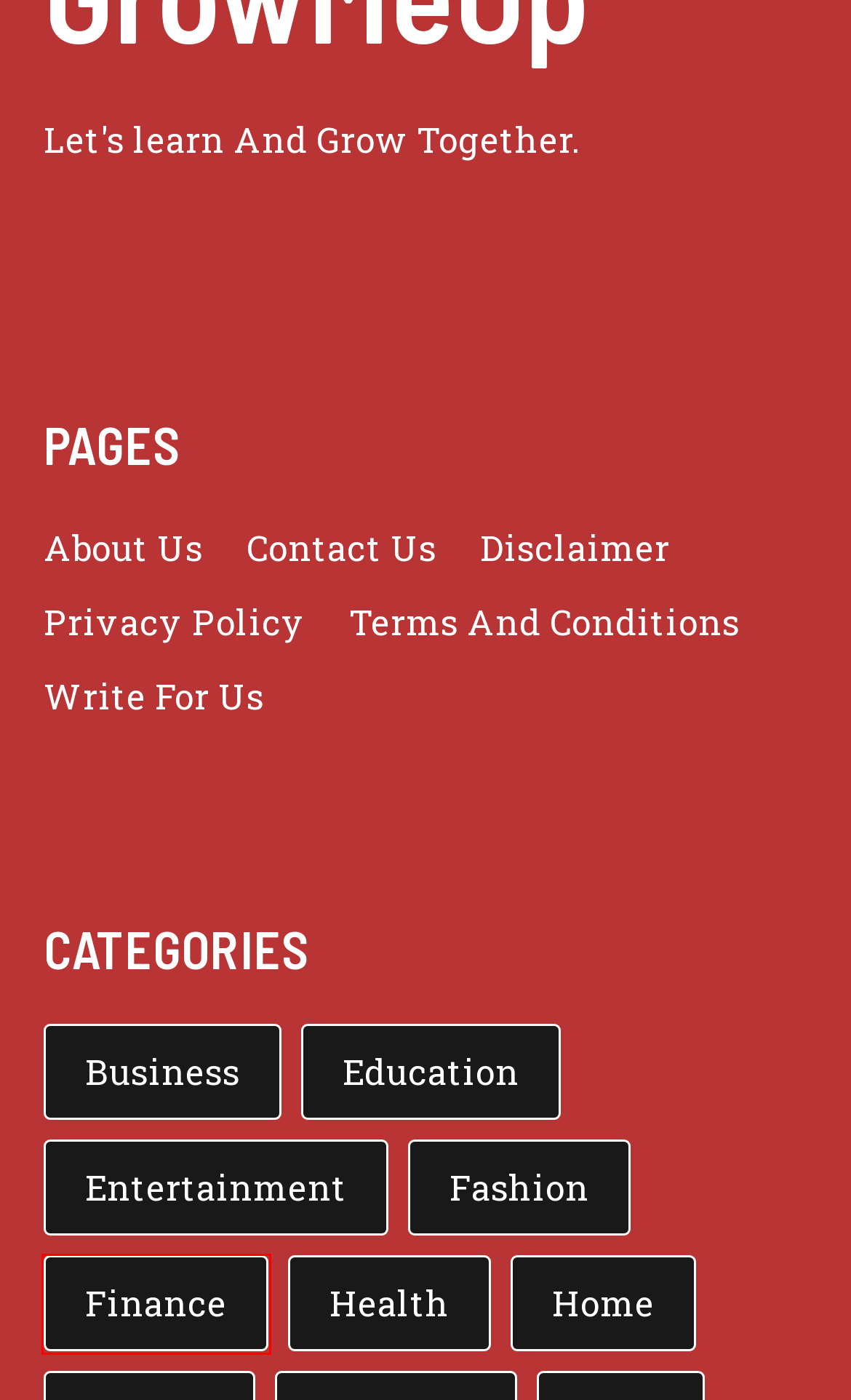You are looking at a screenshot of a webpage with a red bounding box around an element. Determine the best matching webpage description for the new webpage resulting from clicking the element in the red bounding box. Here are the descriptions:
A. About - GrowMeUp
B. Entertainment - GrowMeUp
C. Fashion - GrowMeUp
D. Education - GrowMeUp
E. Finance - GrowMeUp
F. Privacy policy - GrowMeUp
G. Health - GrowMeUp
H. Home - GrowMeUp

E